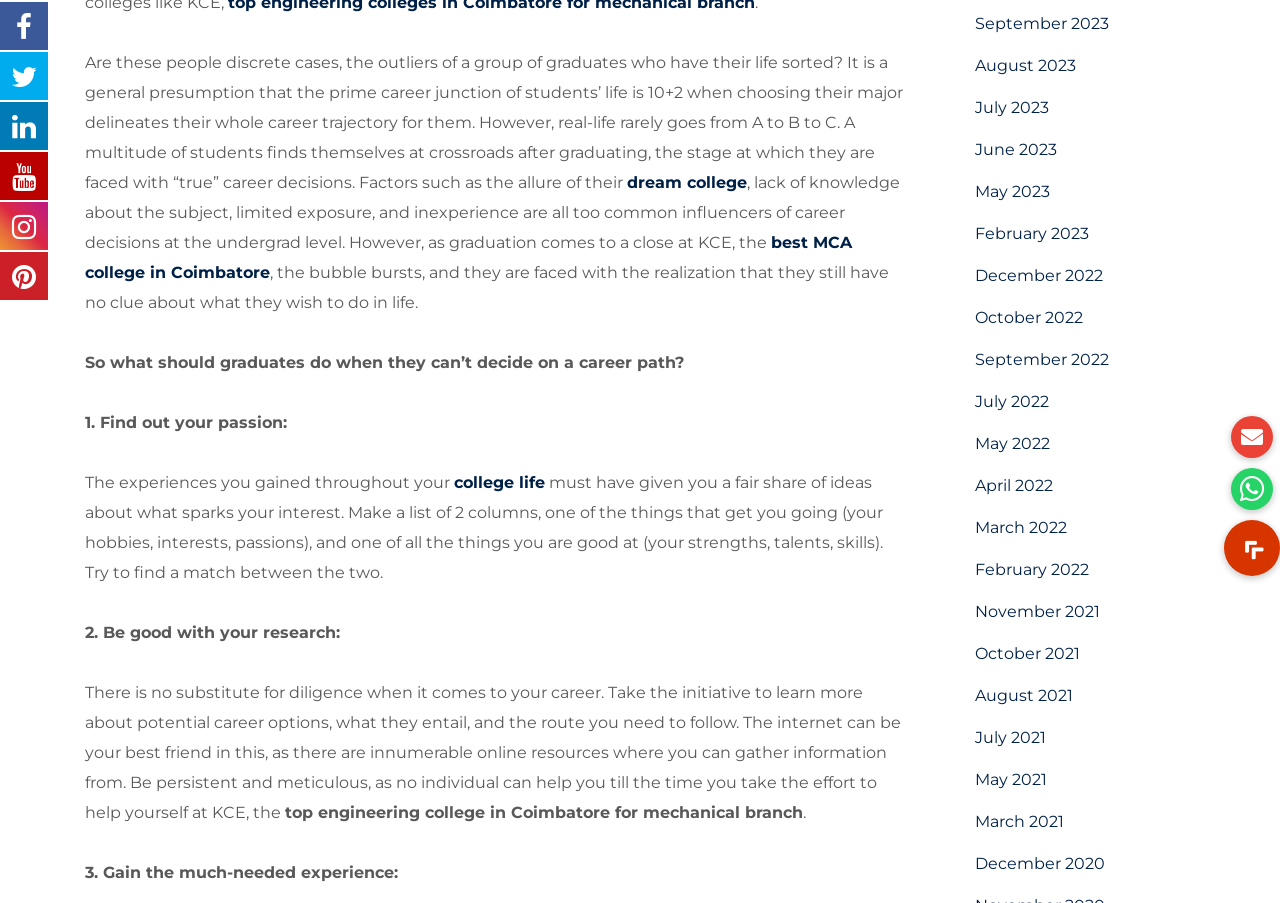Using the provided element description: "best MCA college in Coimbatore", determine the bounding box coordinates of the corresponding UI element in the screenshot.

[0.066, 0.258, 0.666, 0.312]